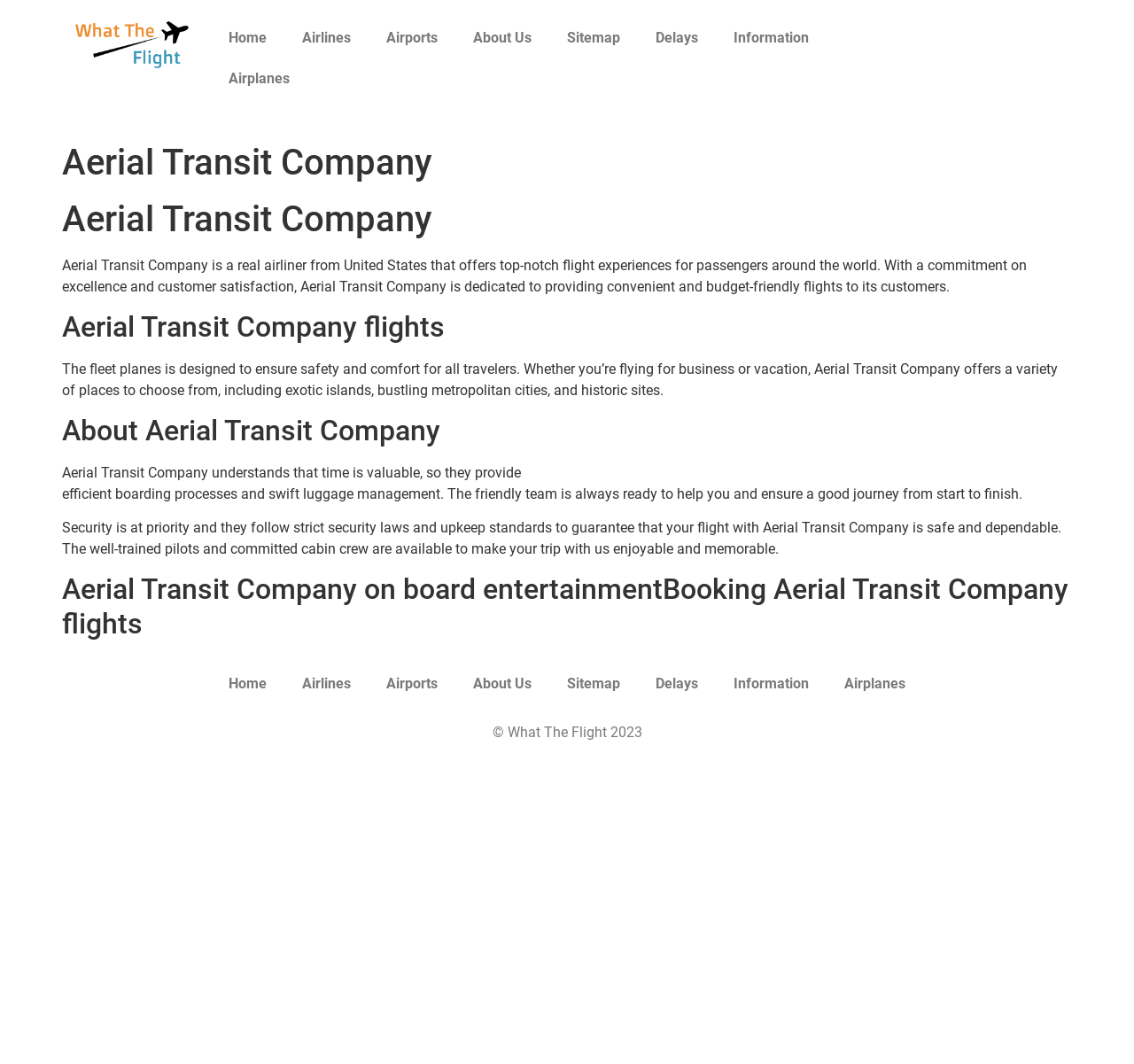Please identify the bounding box coordinates of the area that needs to be clicked to follow this instruction: "click on Home".

[0.186, 0.017, 0.251, 0.055]